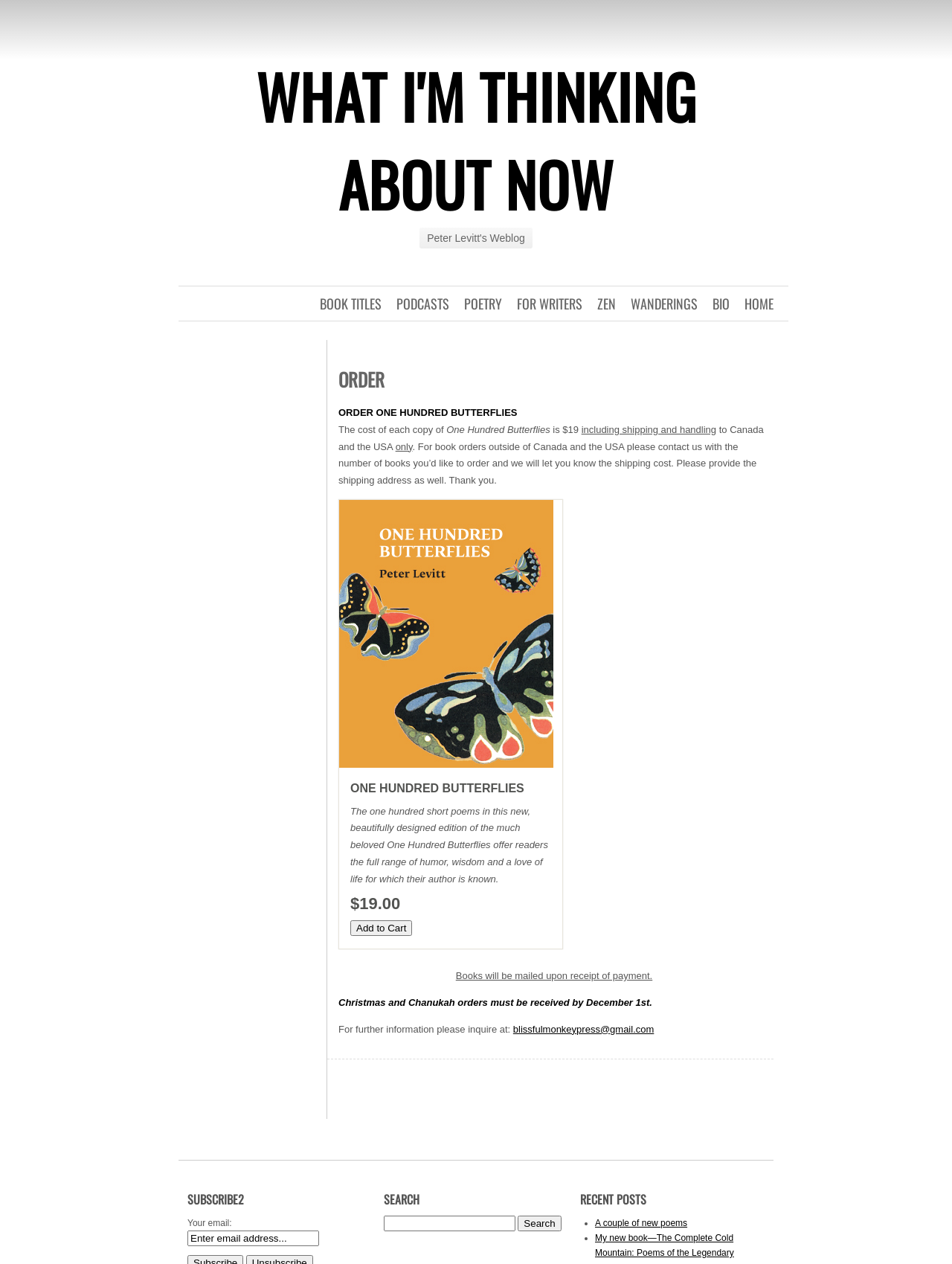What is the deadline for Christmas and Chanukah orders? Observe the screenshot and provide a one-word or short phrase answer.

December 1st